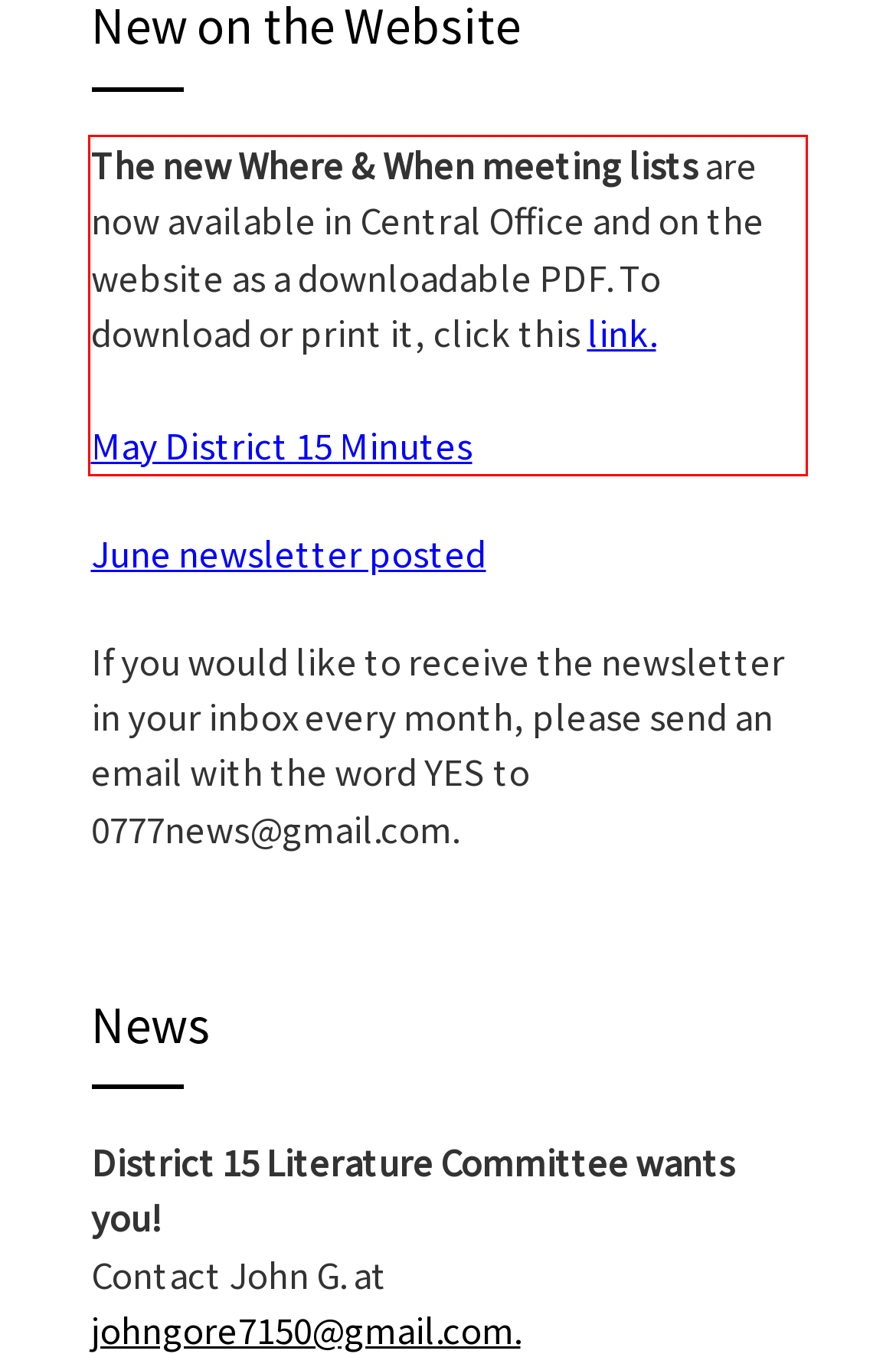Please extract the text content within the red bounding box on the webpage screenshot using OCR.

The new Where & When meeting lists are now available in Central Office and on the website as a downloadable PDF. To download or print it, click this link. May District 15 Minutes